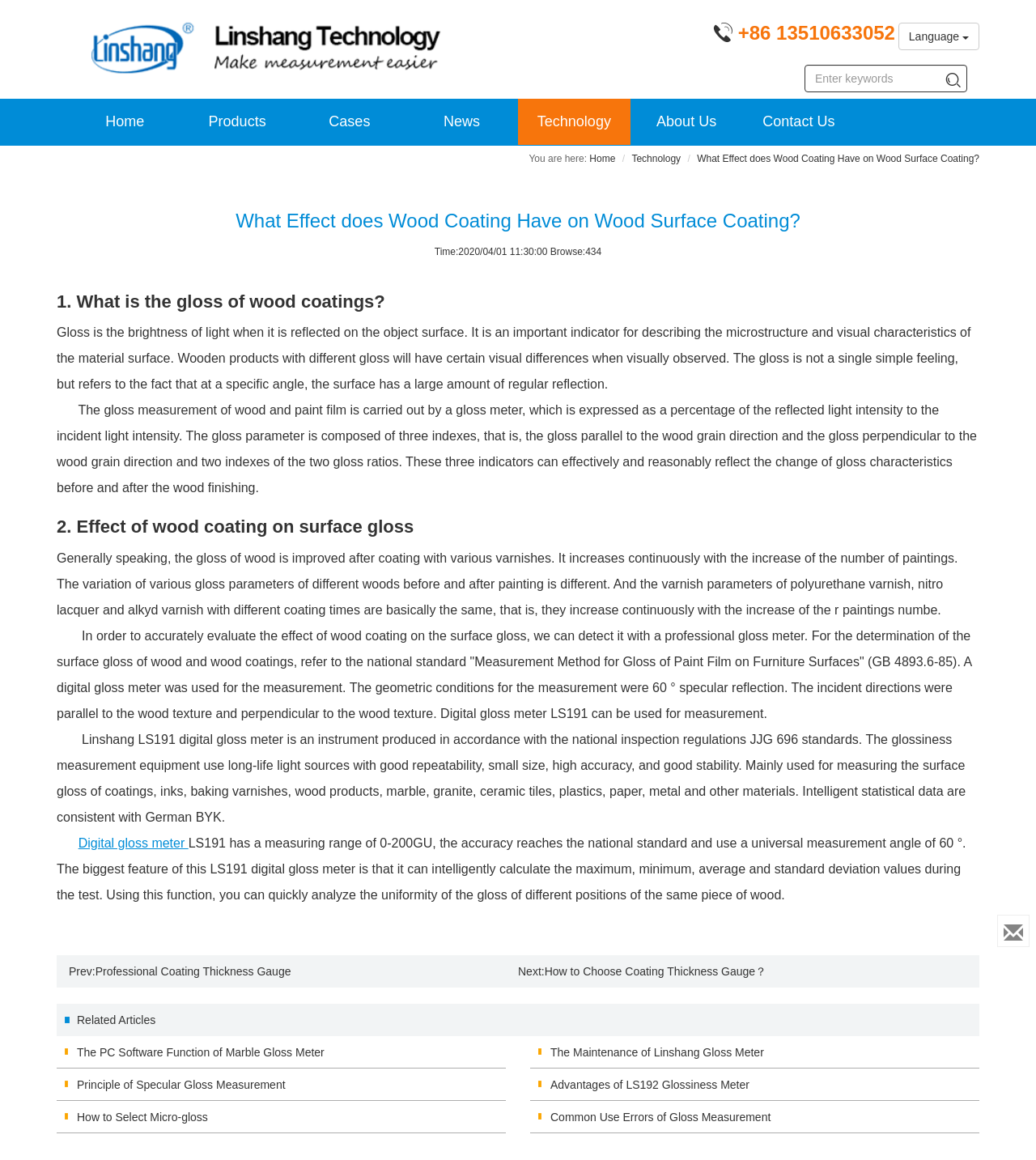Look at the image and write a detailed answer to the question: 
What is the purpose of using a professional gloss meter?

The webpage recommends using a professional gloss meter to accurately evaluate the effect of wood coating on the surface gloss, and it provides a detailed description of how to measure the gloss using a digital gloss meter.